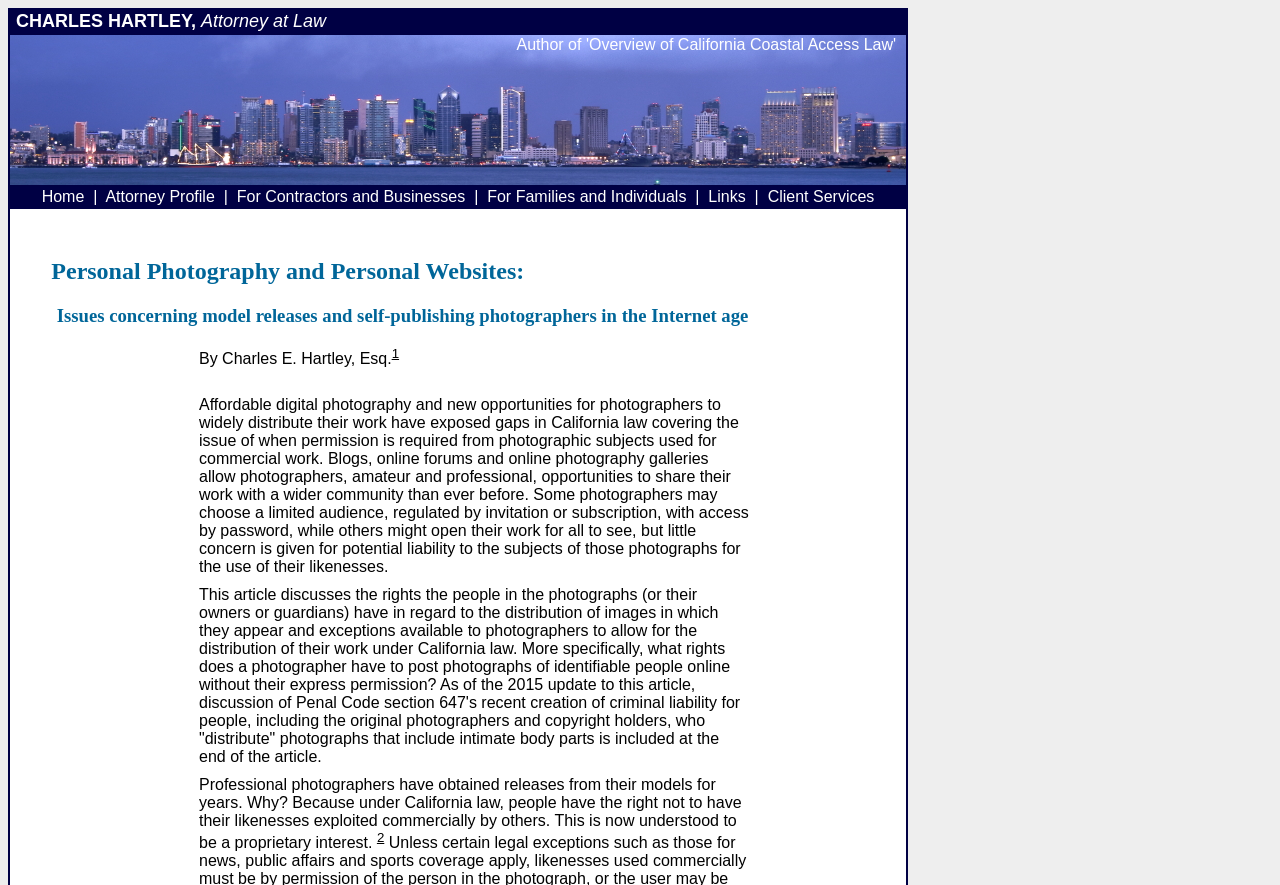What is the topic of the article written by Charles E. Hartley?
From the image, provide a succinct answer in one word or a short phrase.

Personal Photography and Personal Websites